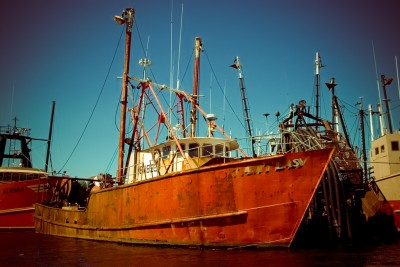What is the color of the fishing boat's hull?
Using the screenshot, give a one-word or short phrase answer.

Rusted orange